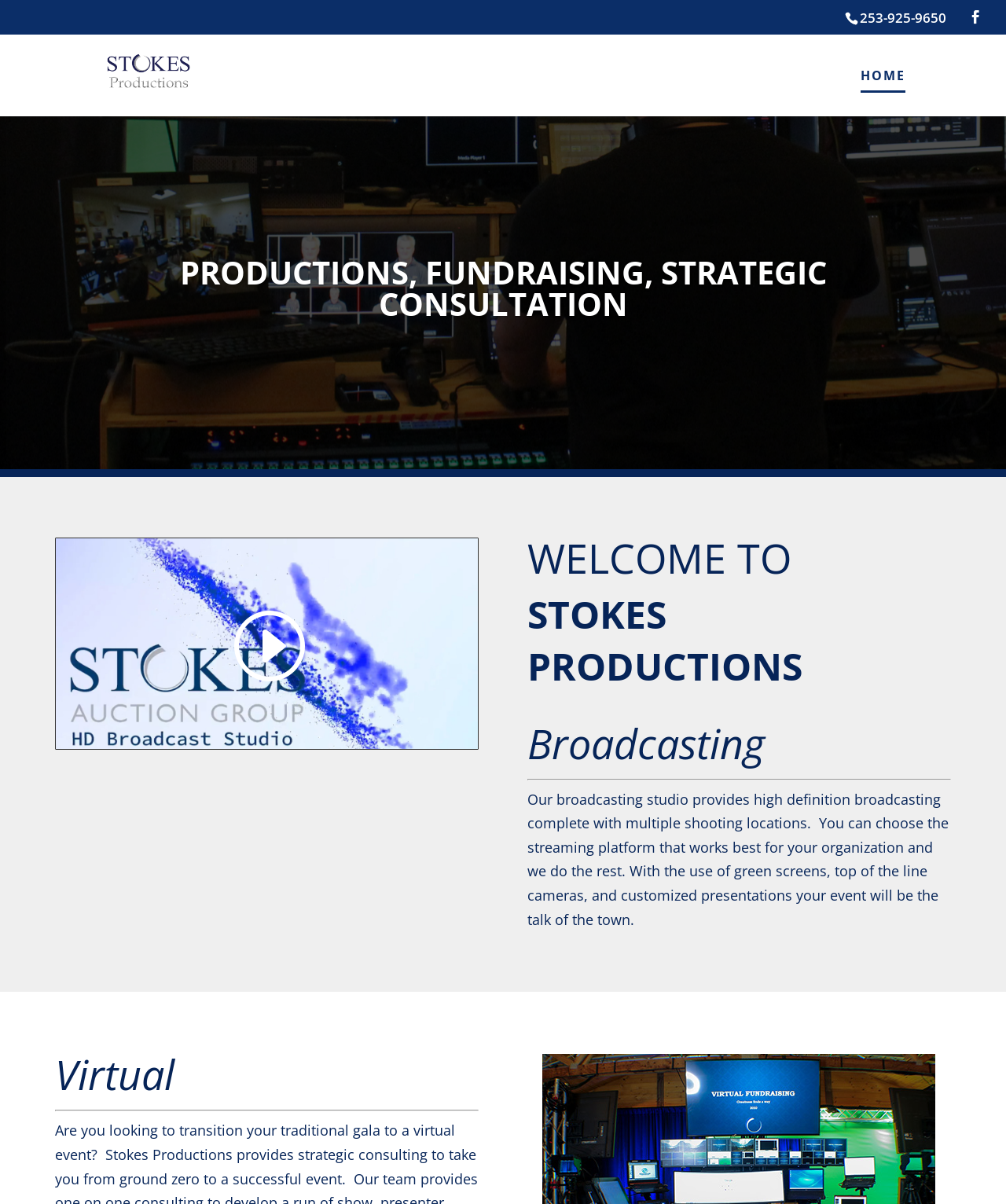Analyze the image and provide a detailed answer to the question: What is the phone number on the top right?

I found the phone number by looking at the top right corner of the webpage, where I saw a link element with the text '253-925-9650'.